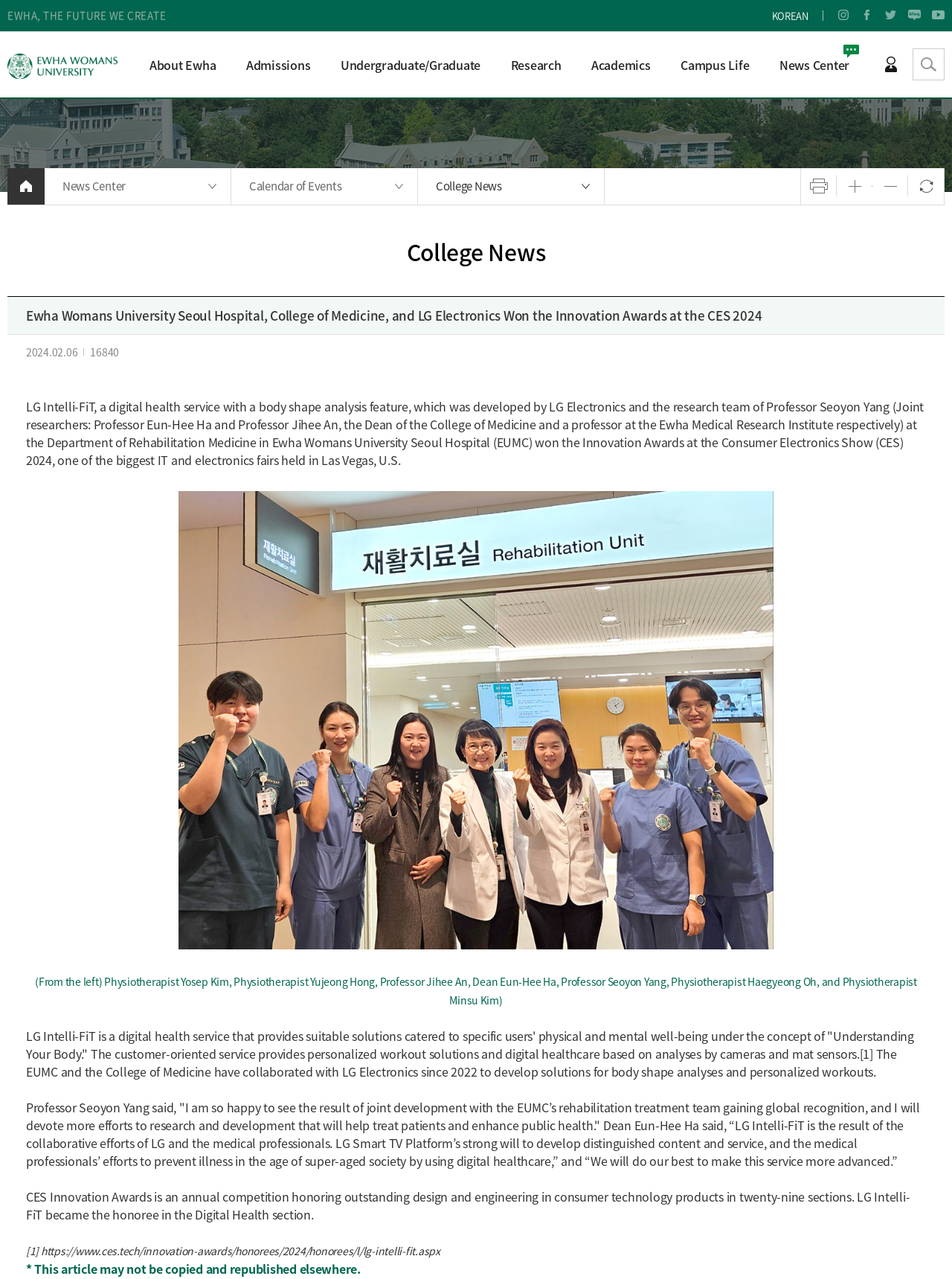What is the name of the university mentioned?
From the image, respond using a single word or phrase.

Ewha Womans University